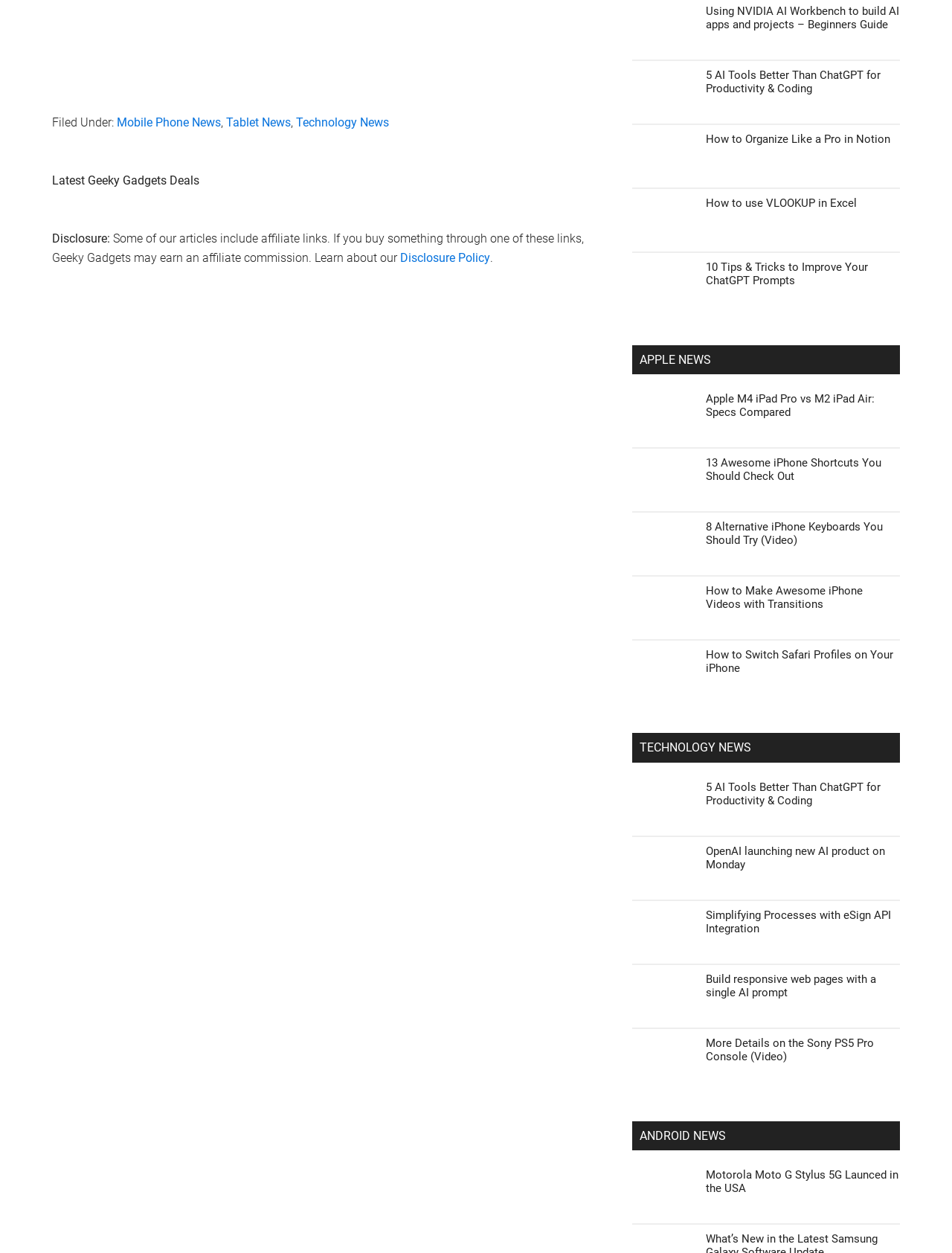Answer the following in one word or a short phrase: 
How many articles are listed under 'TECHNOLOGY NEWS'?

4